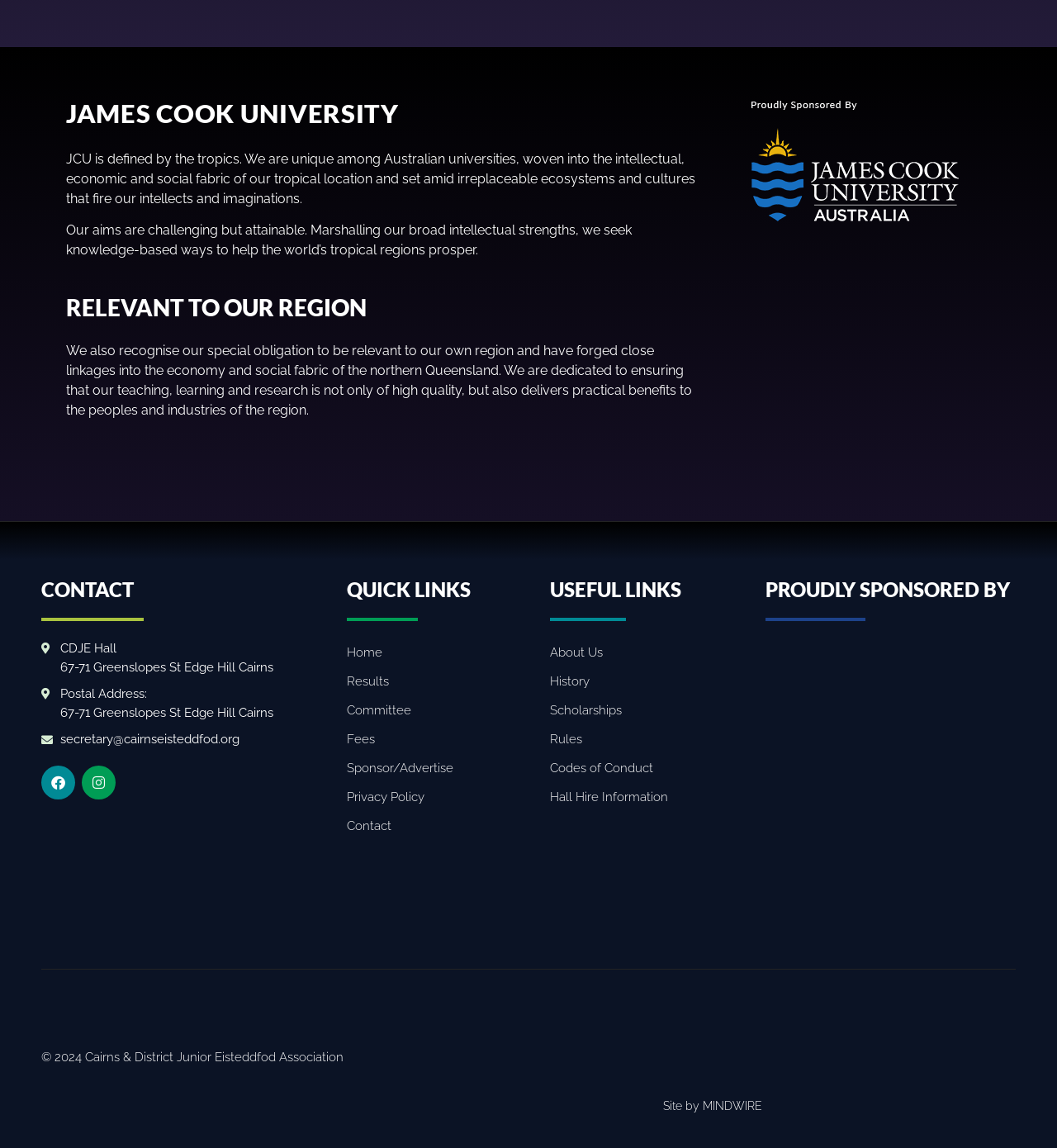From the screenshot, find the bounding box of the UI element matching this description: "Privacy Policy". Supply the bounding box coordinates in the form [left, top, right, bottom], each a float between 0 and 1.

[0.328, 0.683, 0.497, 0.706]